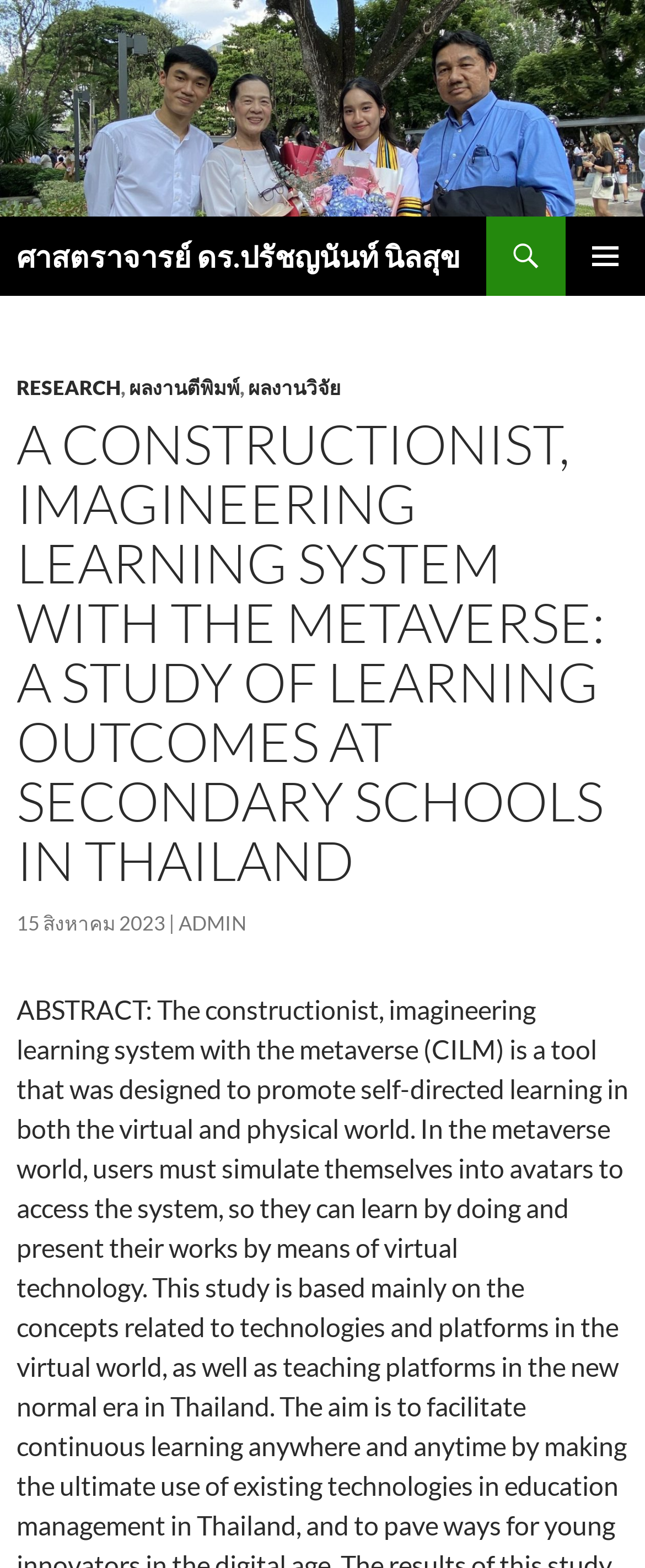Specify the bounding box coordinates of the area to click in order to execute this command: 'Go to the research page'. The coordinates should consist of four float numbers ranging from 0 to 1, and should be formatted as [left, top, right, bottom].

[0.026, 0.24, 0.187, 0.255]